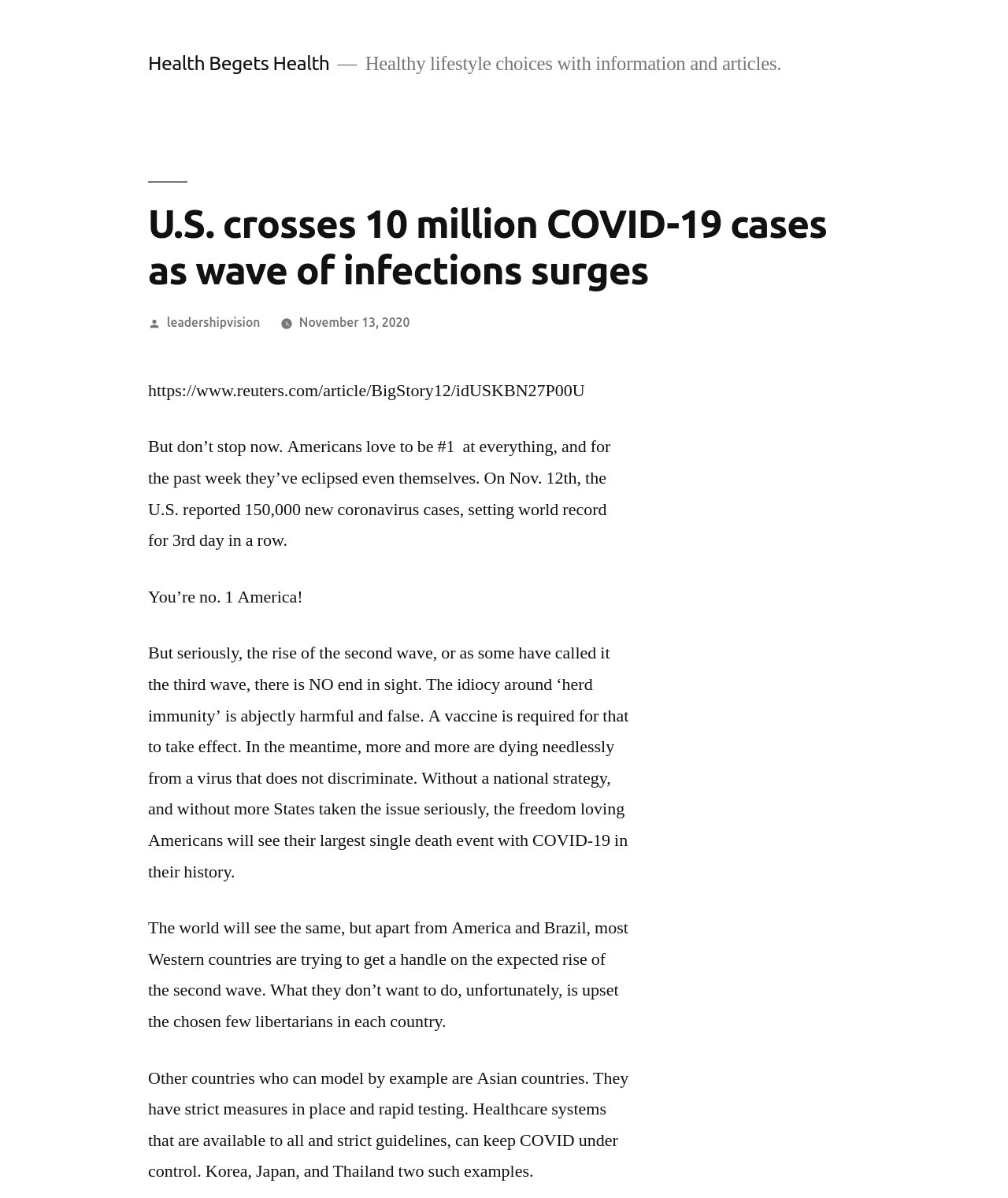Could you please study the image and provide a detailed answer to the question:
What is mentioned as an example of a country with strict measures to control COVID-19?

The article mentions Korea, Japan, and Thailand as examples of Asian countries that have strict measures in place to control COVID-19, including rapid testing and available healthcare systems.